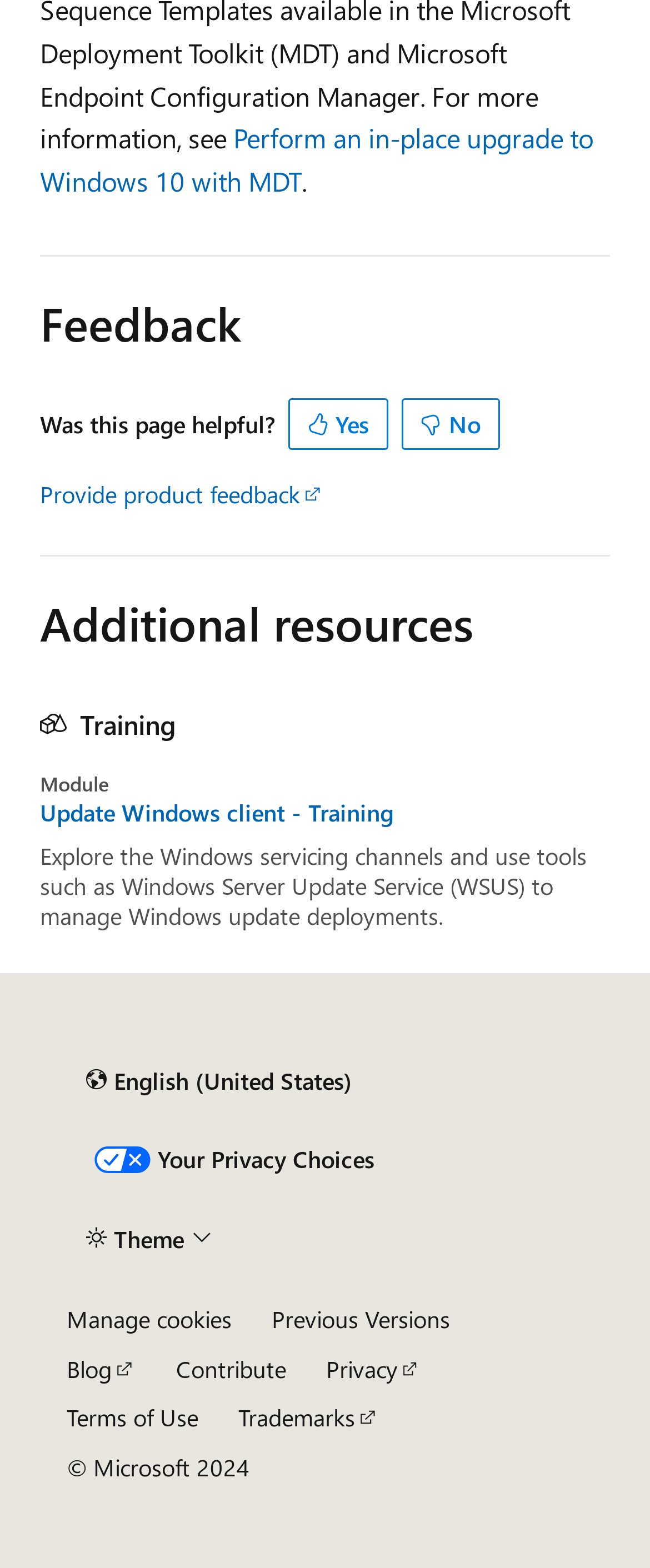Answer the following in one word or a short phrase: 
What is the purpose of this webpage?

Provide Windows 10 upgrade information